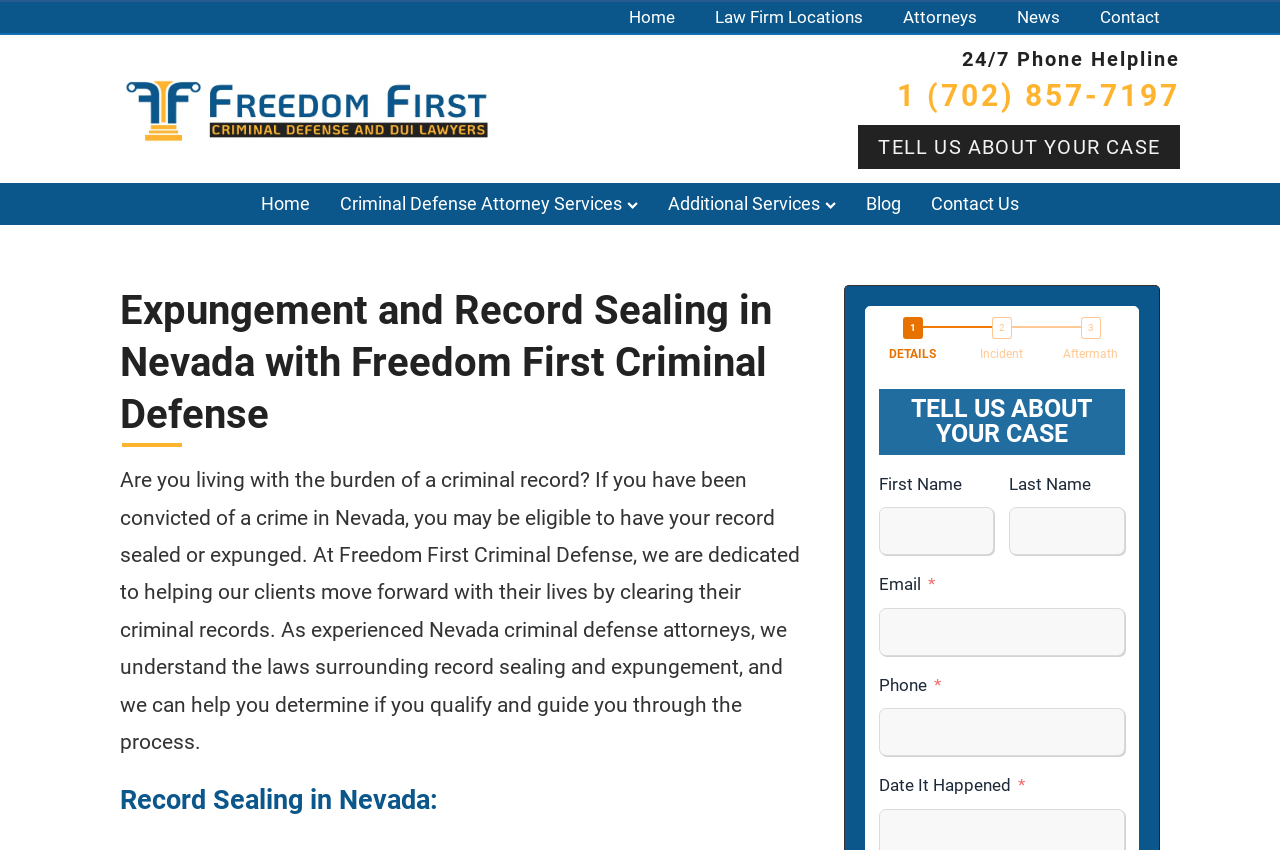What is the purpose of the law firm?
Based on the image, give a concise answer in the form of a single word or short phrase.

To help clients clear their criminal records